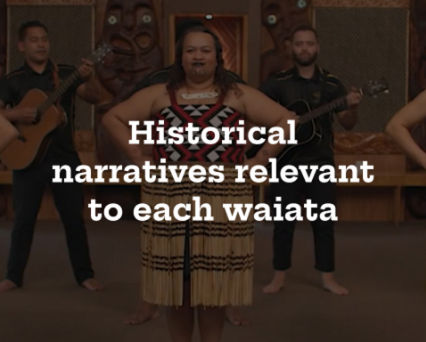What is the significance of the phrase 'Historical narratives relevant to each waiata'?
Please respond to the question thoroughly and include all relevant details.

The phrase 'Historical narratives relevant to each waiata' underscores the significance of passing down stories and historical accounts through musical expression, reflecting the rich tapestry of Māori history and culture intertwined with their art forms.